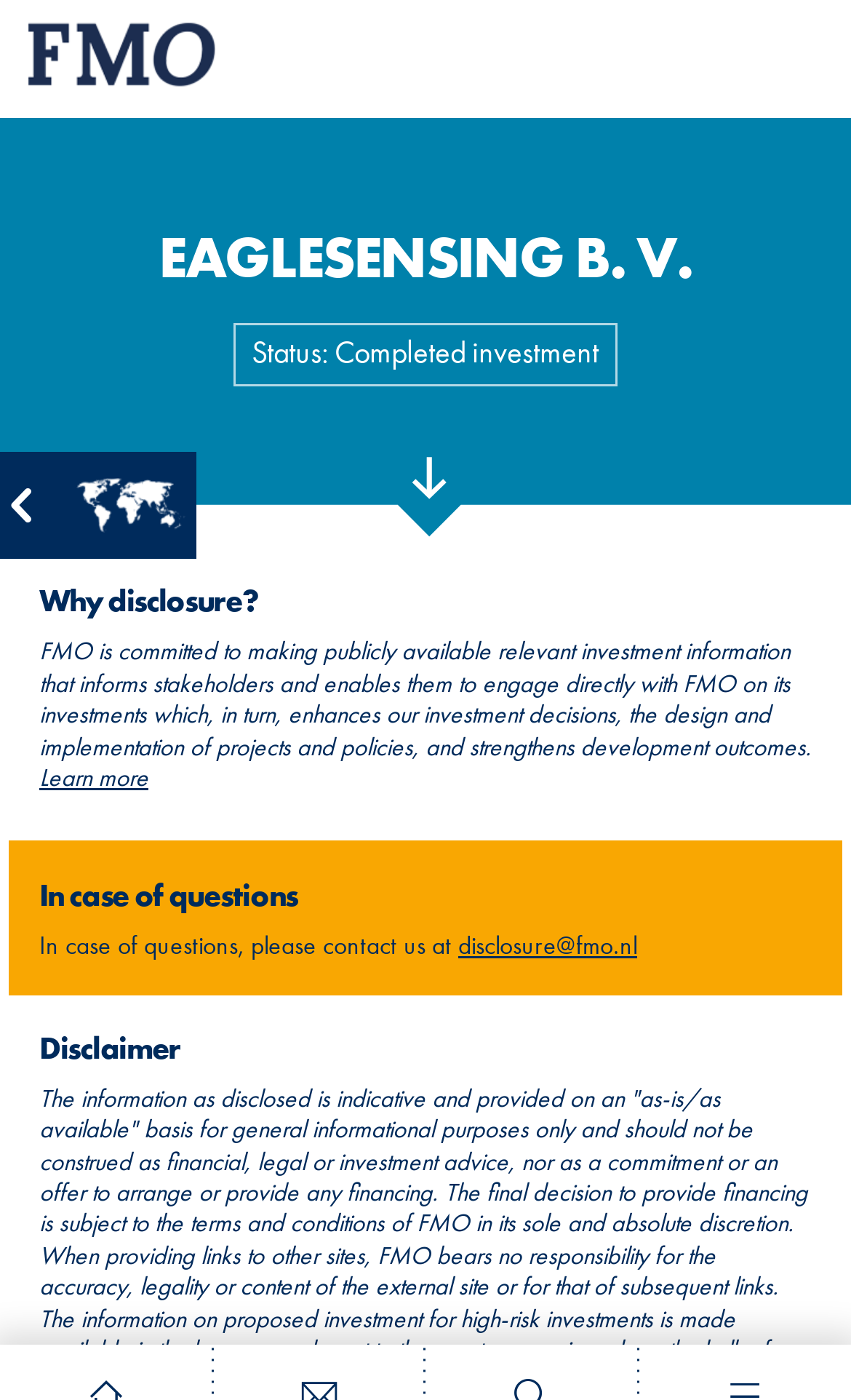What is the purpose of FMO's disclosure?
Look at the screenshot and provide an in-depth answer.

According to the webpage, FMO is committed to making publicly available relevant investment information, which informs stakeholders and enables them to engage directly with FMO on its investments, ultimately enhancing development outcomes.